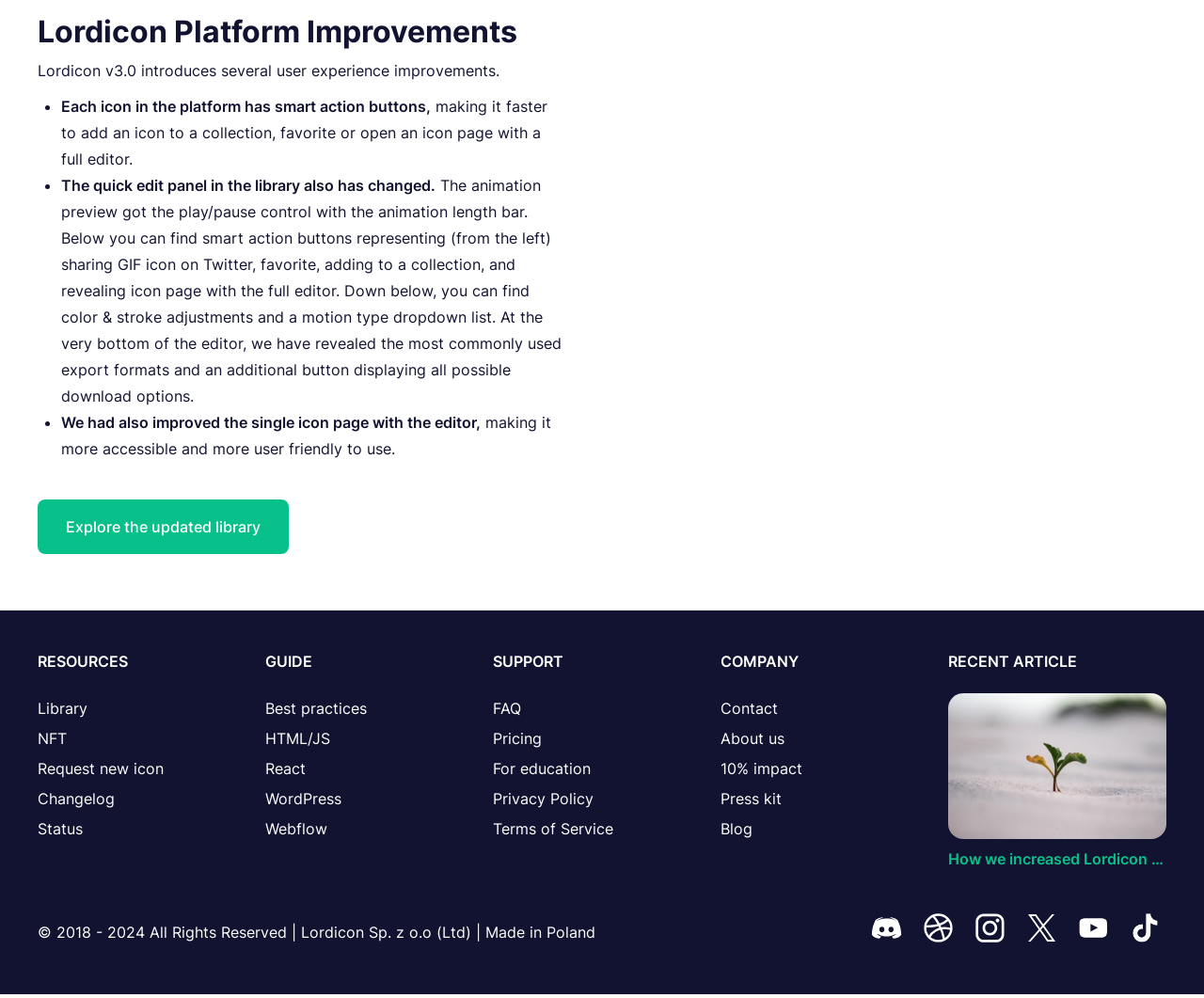How many smart action buttons are available for an icon?
Look at the screenshot and provide an in-depth answer.

The text 'making it faster to add an icon to a collection, favorite or open an icon page with a full editor' suggests that there are four smart action buttons available for an icon: add to collection, favorite, open icon page with full editor, and an additional button.